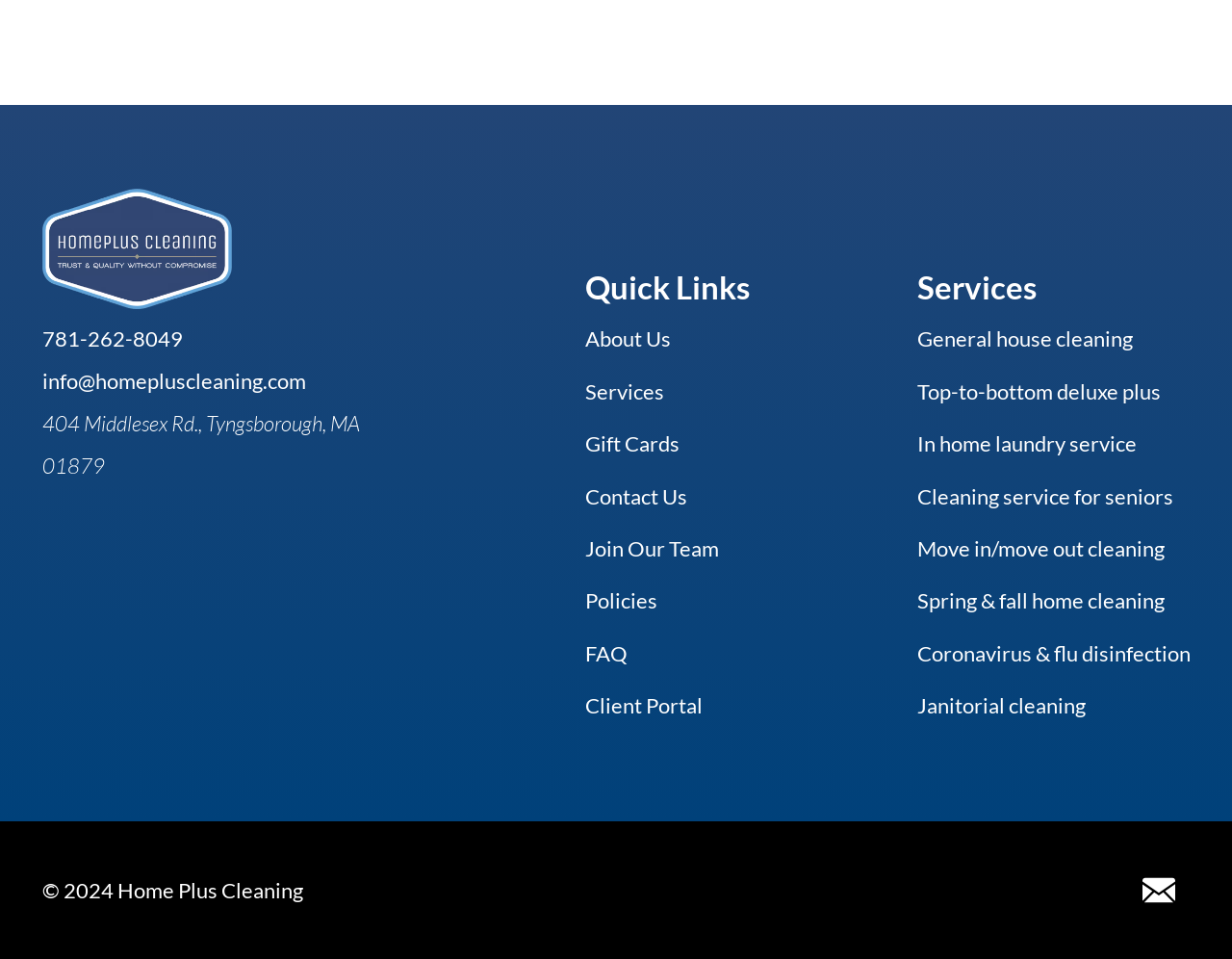Can you give a detailed response to the following question using the information from the image? What is the email address of Home Plus Cleaning?

I found the email address by looking at the link element with the text 'info@homepluscleaning.com' located at the top of the webpage, which is likely to be the contact email address of the company.